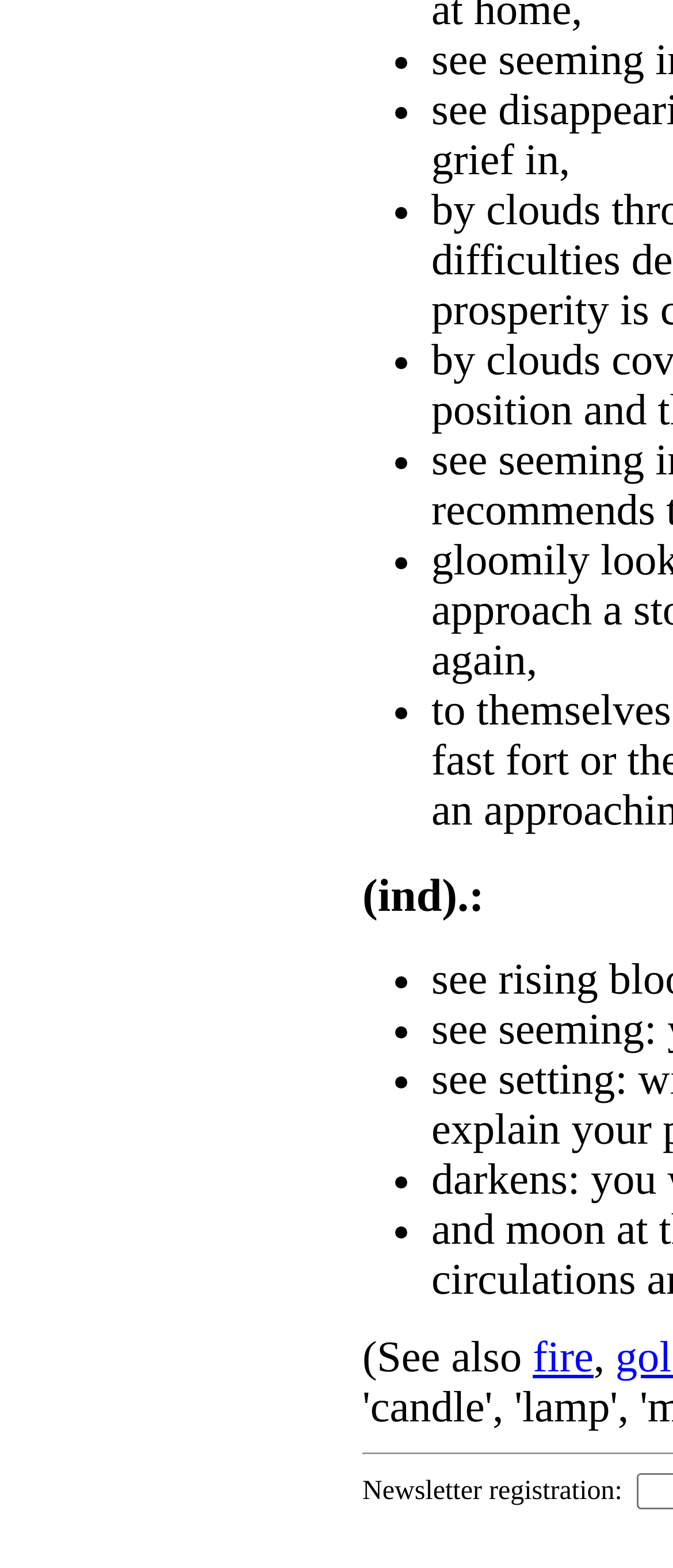Please reply to the following question with a single word or a short phrase:
What is the symbol used for list markers?

•